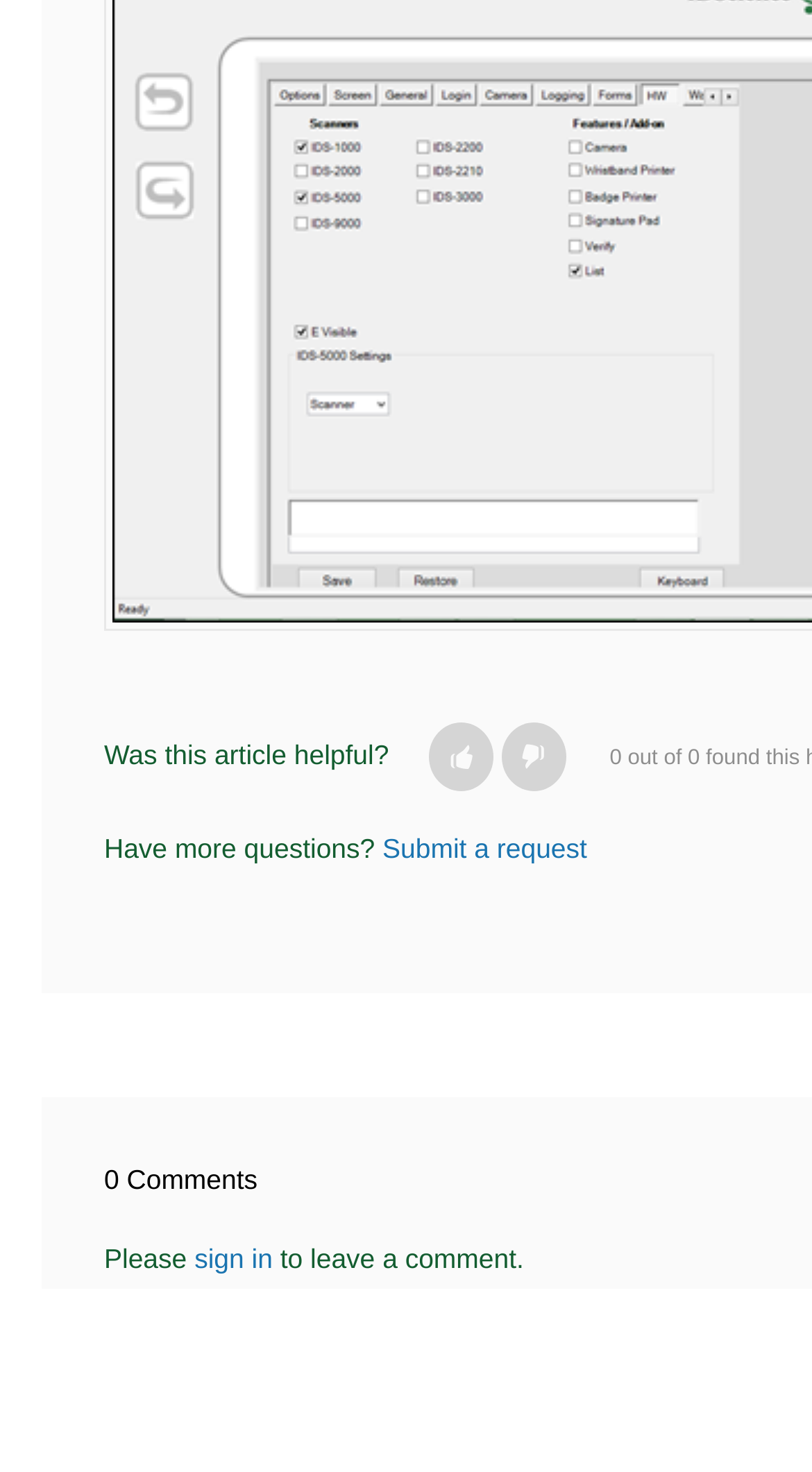Observe the image and answer the following question in detail: What is the purpose of the 👍 and 👎 links?

The 👍 and 👎 links are placed next to the 'Was this article helpful?' text, indicating that they are used to rate the article as helpful or not helpful.